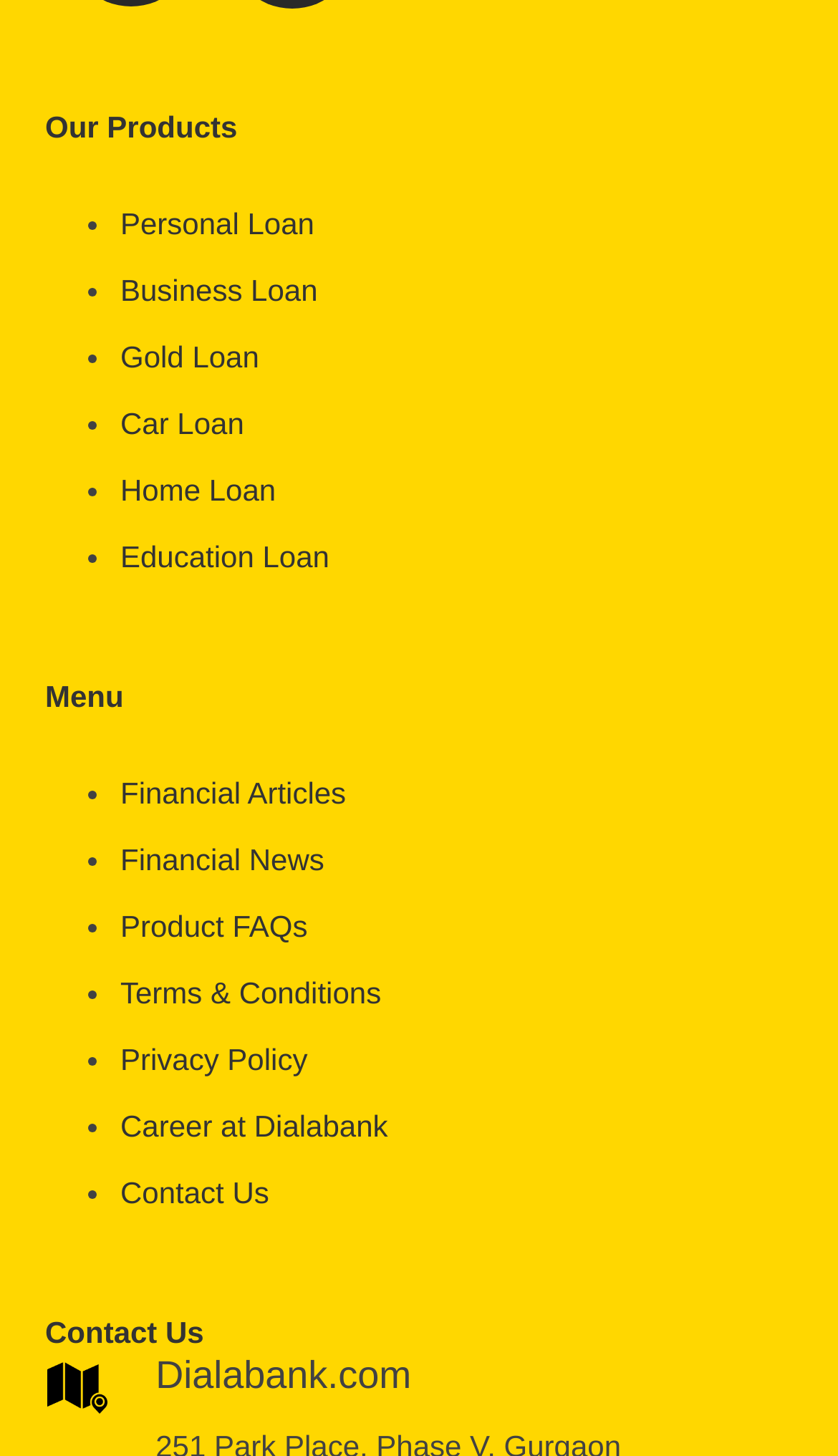What is the website's name?
Please ensure your answer to the question is detailed and covers all necessary aspects.

The webpage has a static text 'Dialabank.com' at the bottom, which indicates the website's name.